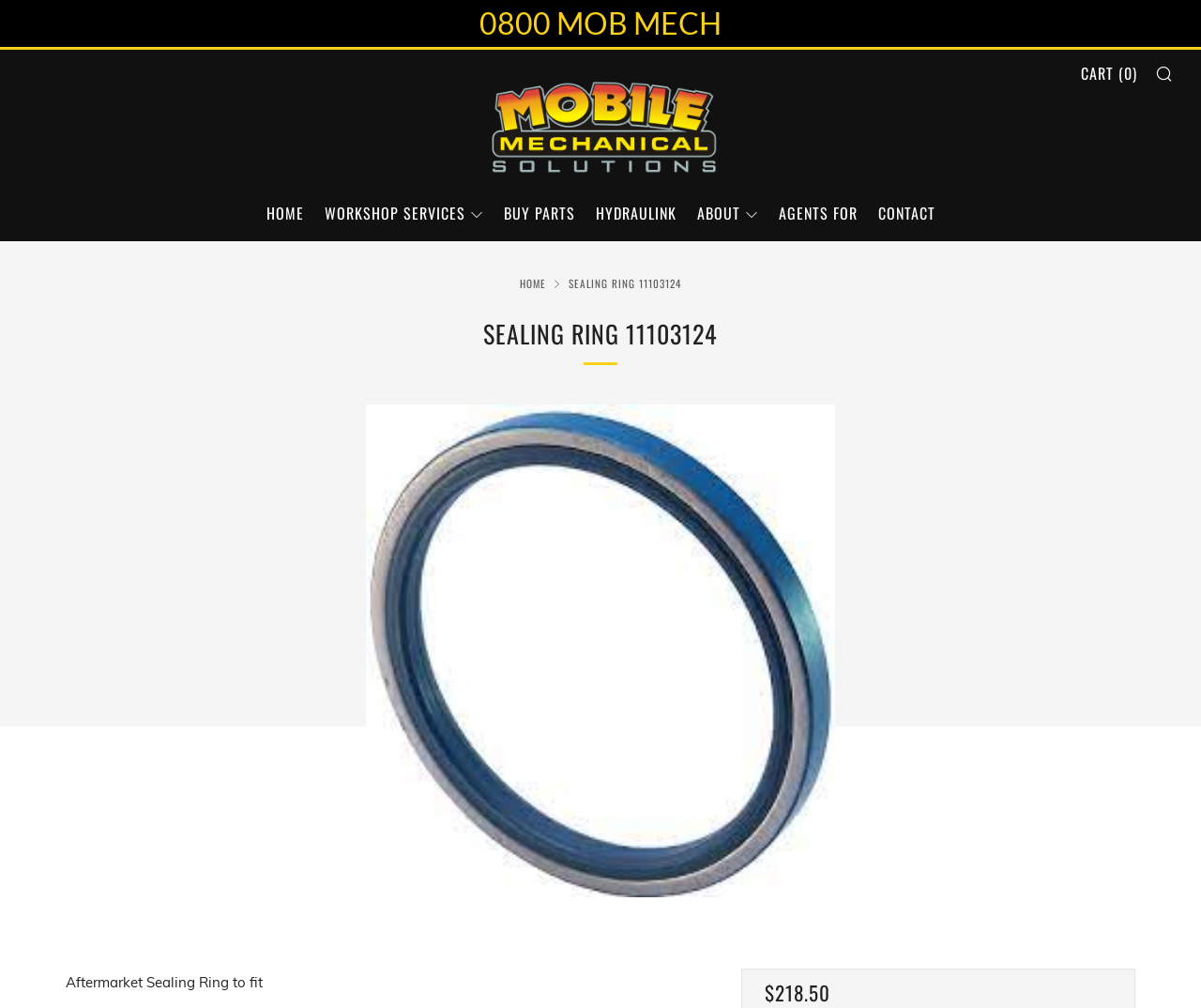Identify the bounding box coordinates of the clickable region necessary to fulfill the following instruction: "Search for something". The bounding box coordinates should be four float numbers between 0 and 1, i.e., [left, top, right, bottom].

None